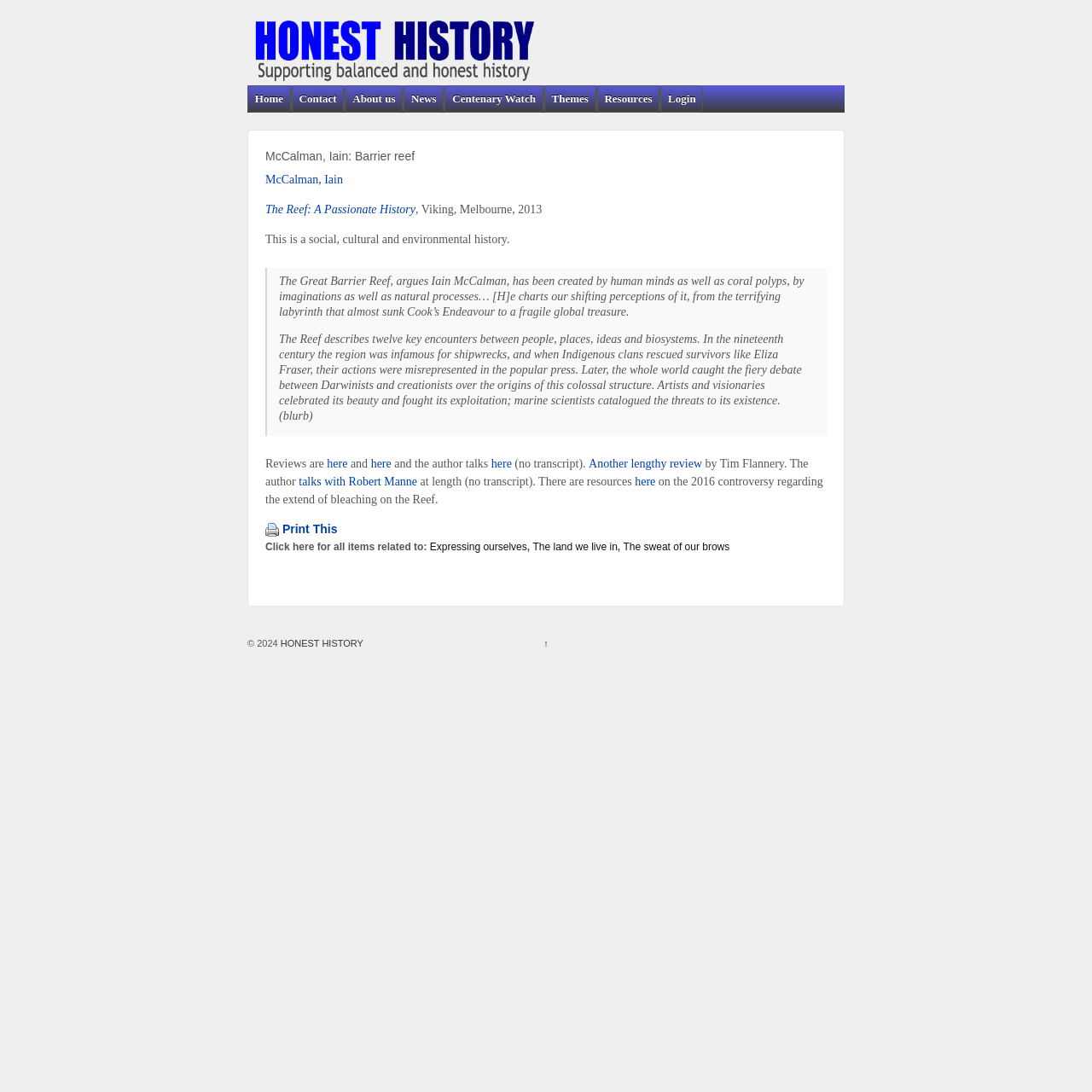Please extract the webpage's main title and generate its text content.

McCalman, Iain: Barrier reef